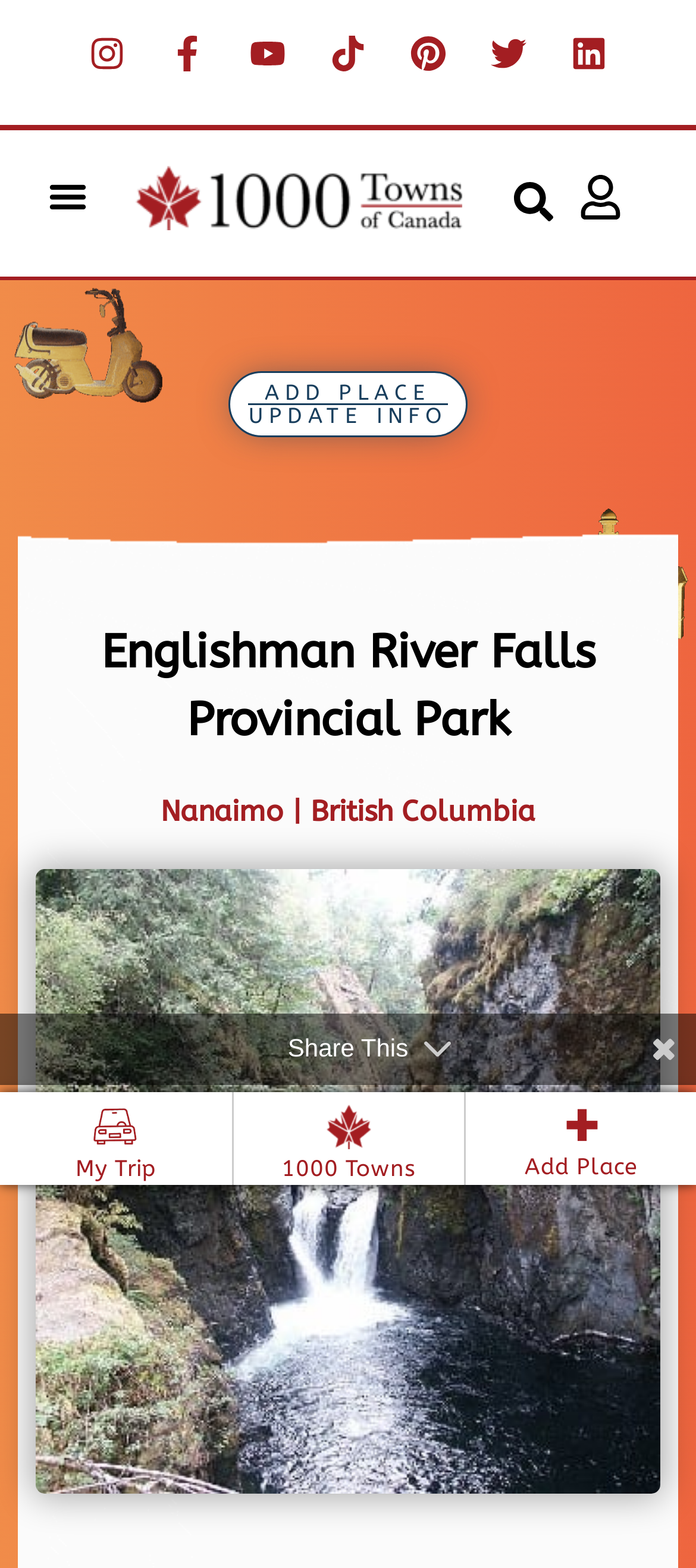Please locate the bounding box coordinates of the element's region that needs to be clicked to follow the instruction: "Search for a place". The bounding box coordinates should be provided as four float numbers between 0 and 1, i.e., [left, top, right, bottom].

[0.715, 0.106, 0.818, 0.151]